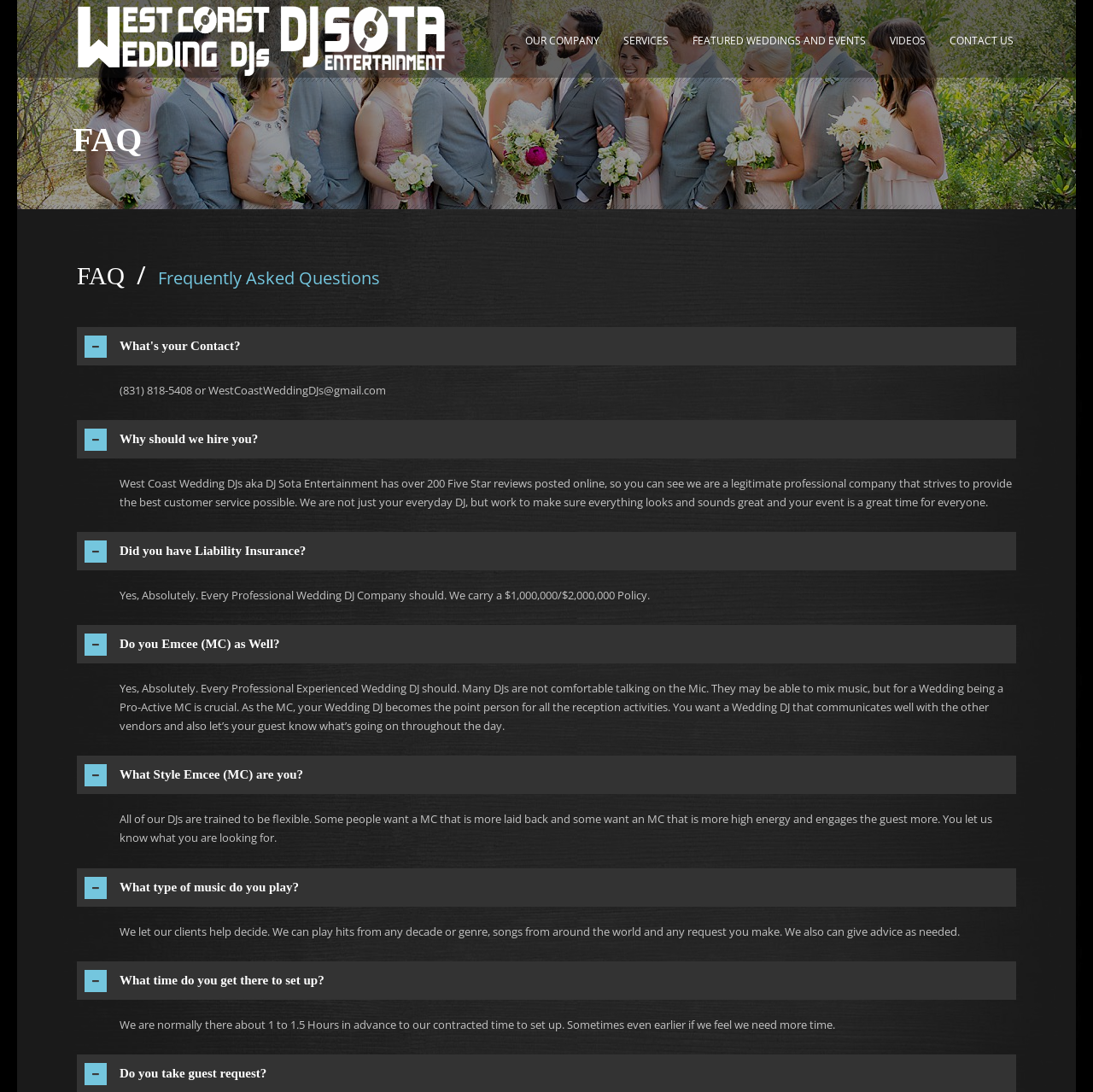Given the element description alt="West Coast Wedding DJ", identify the bounding box coordinates for the UI element on the webpage screenshot. The format should be (top-left x, top-left y, bottom-right x, bottom-right y), with values between 0 and 1.

[0.07, 0.03, 0.409, 0.044]